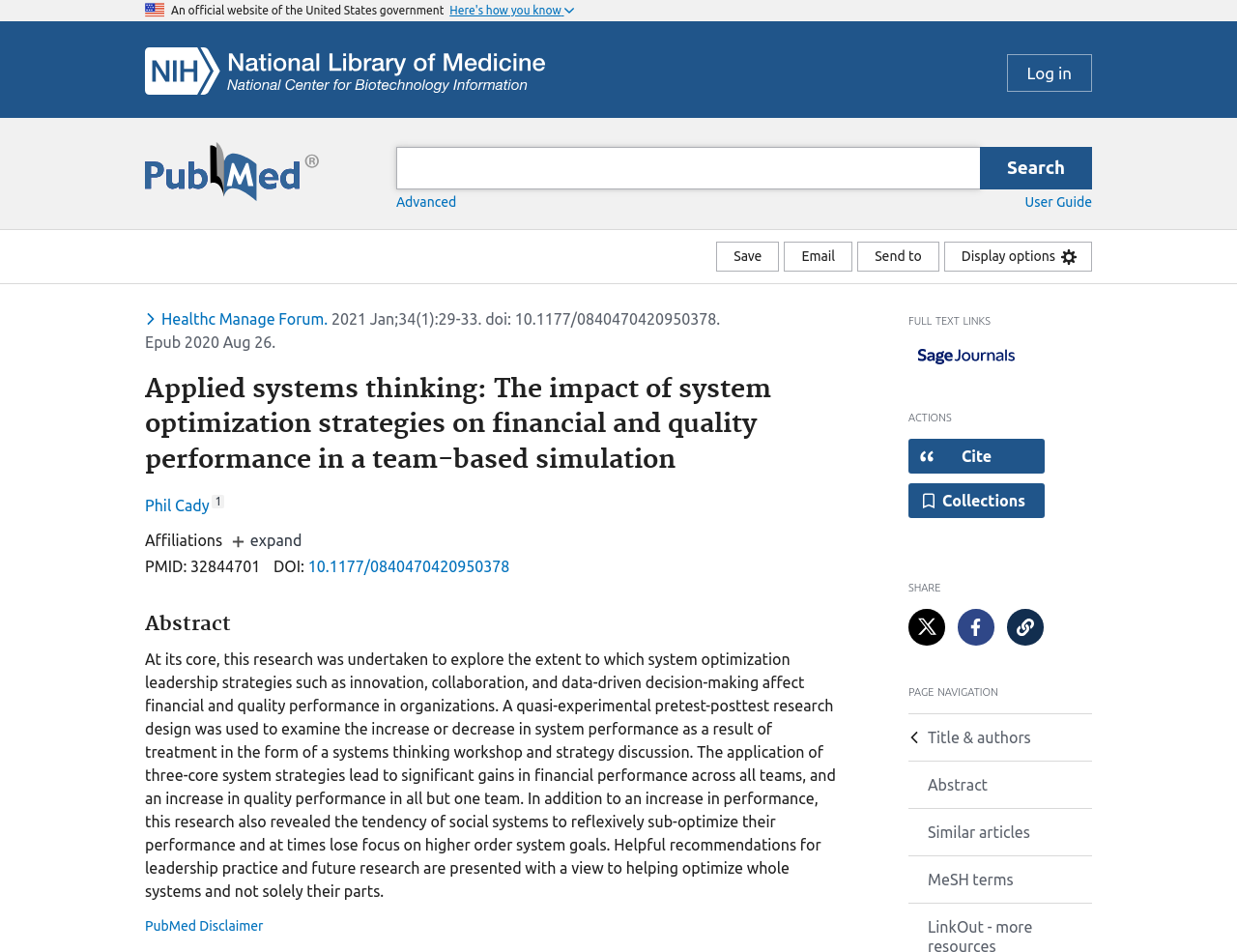Examine the image and give a thorough answer to the following question:
What is the purpose of the 'Save' button?

I inferred this answer by looking at the 'Save' button and its surrounding elements, which suggest that it is used to save the article in MyNCBI collections.